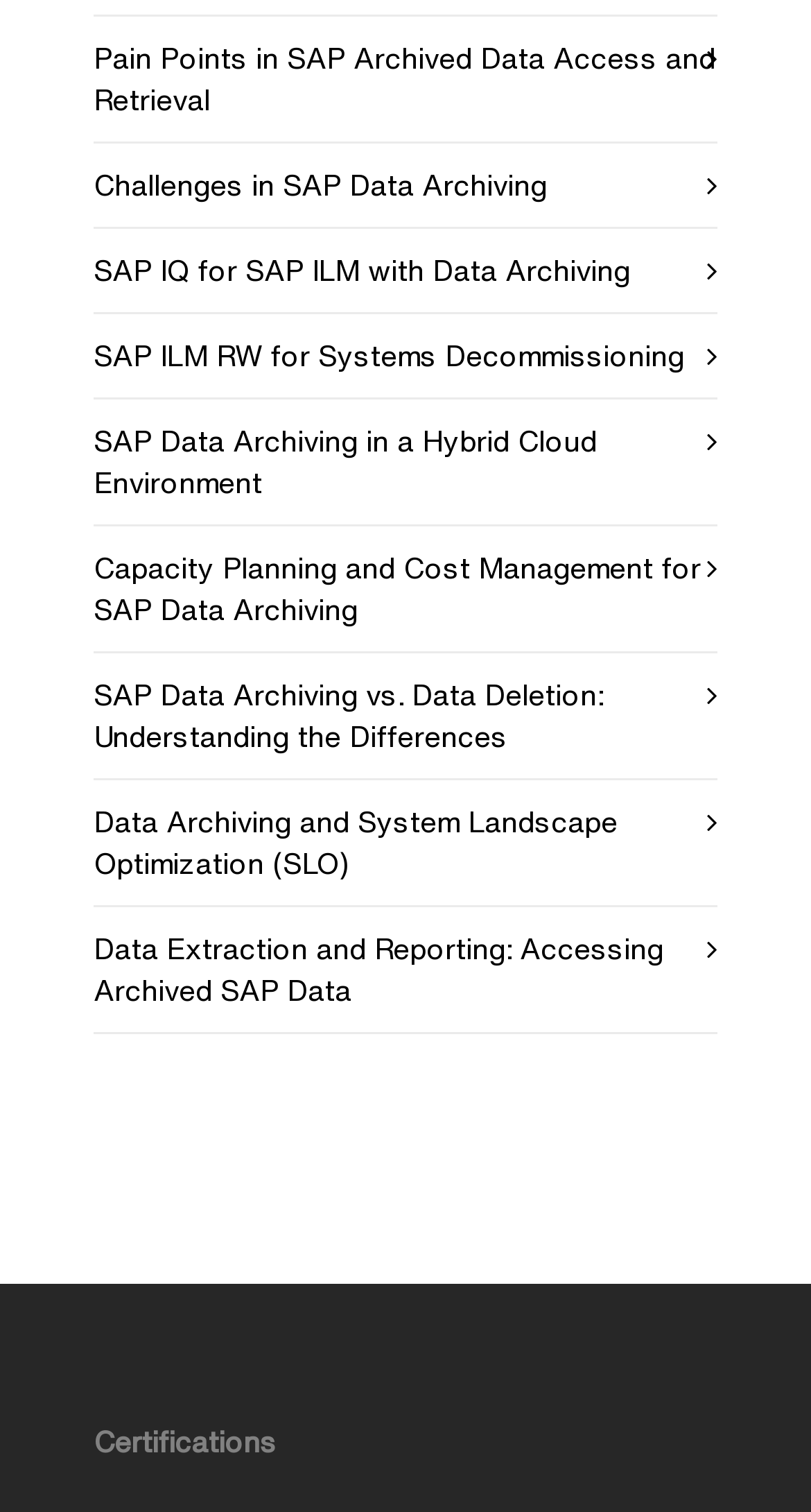Please identify the bounding box coordinates of the element on the webpage that should be clicked to follow this instruction: "Click on Email-Gallery". The bounding box coordinates should be given as four float numbers between 0 and 1, formatted as [left, top, right, bottom].

None